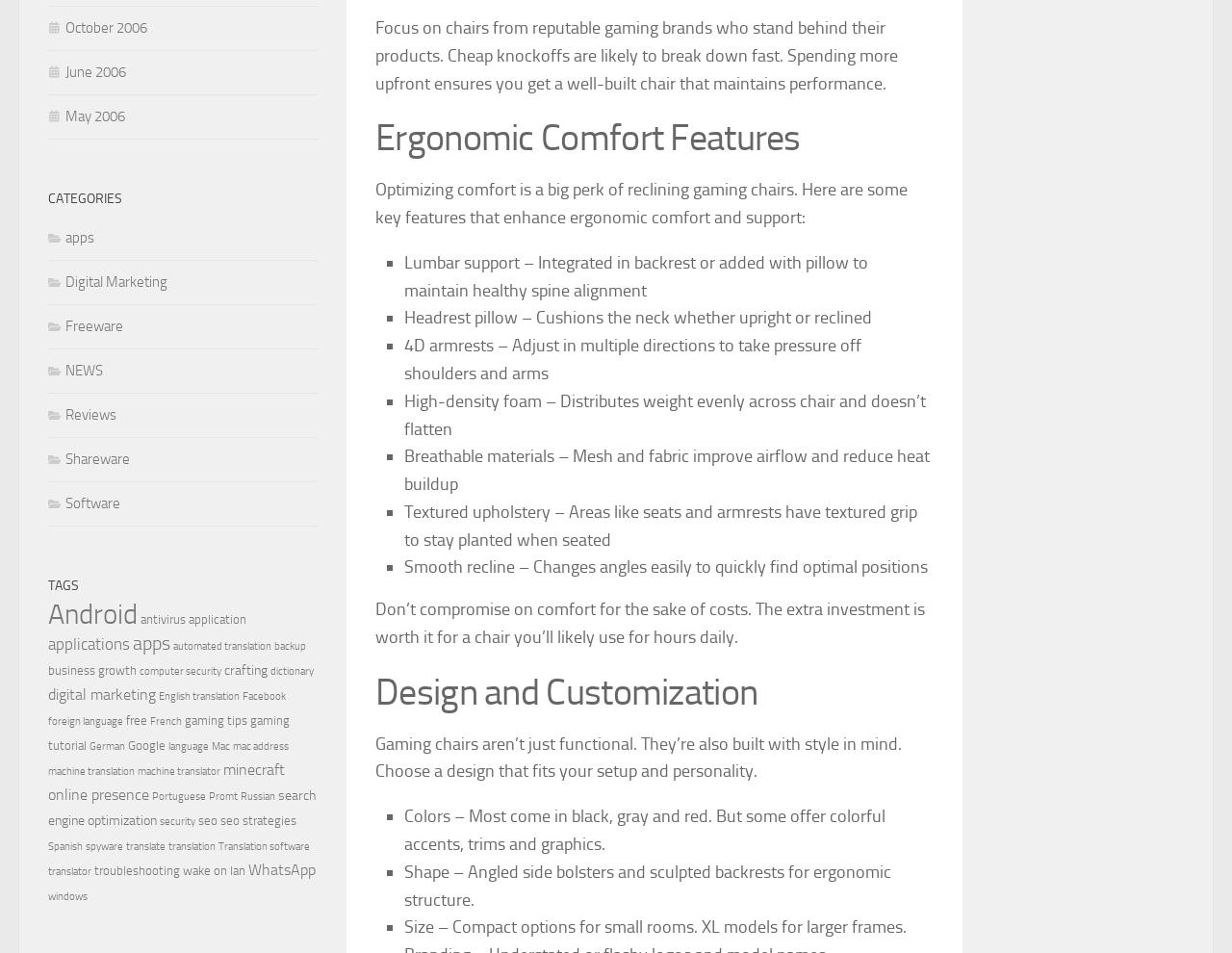What is the purpose of lumbar support in gaming chairs? Based on the screenshot, please respond with a single word or phrase.

Maintain healthy spine alignment